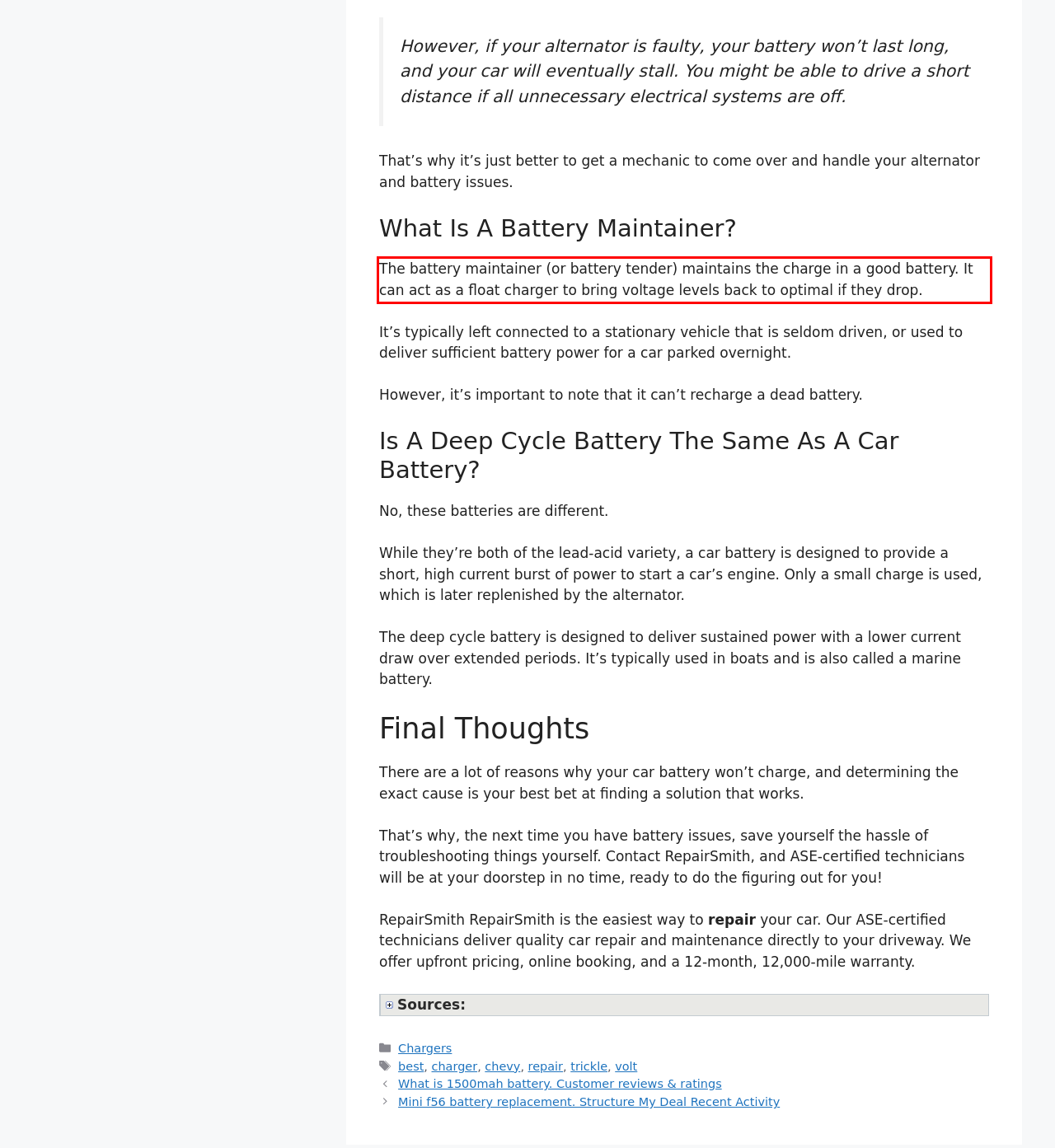With the given screenshot of a webpage, locate the red rectangle bounding box and extract the text content using OCR.

The battery maintainer (or battery tender) maintains the charge in a good battery. It can act as a float charger to bring voltage levels back to optimal if they drop.